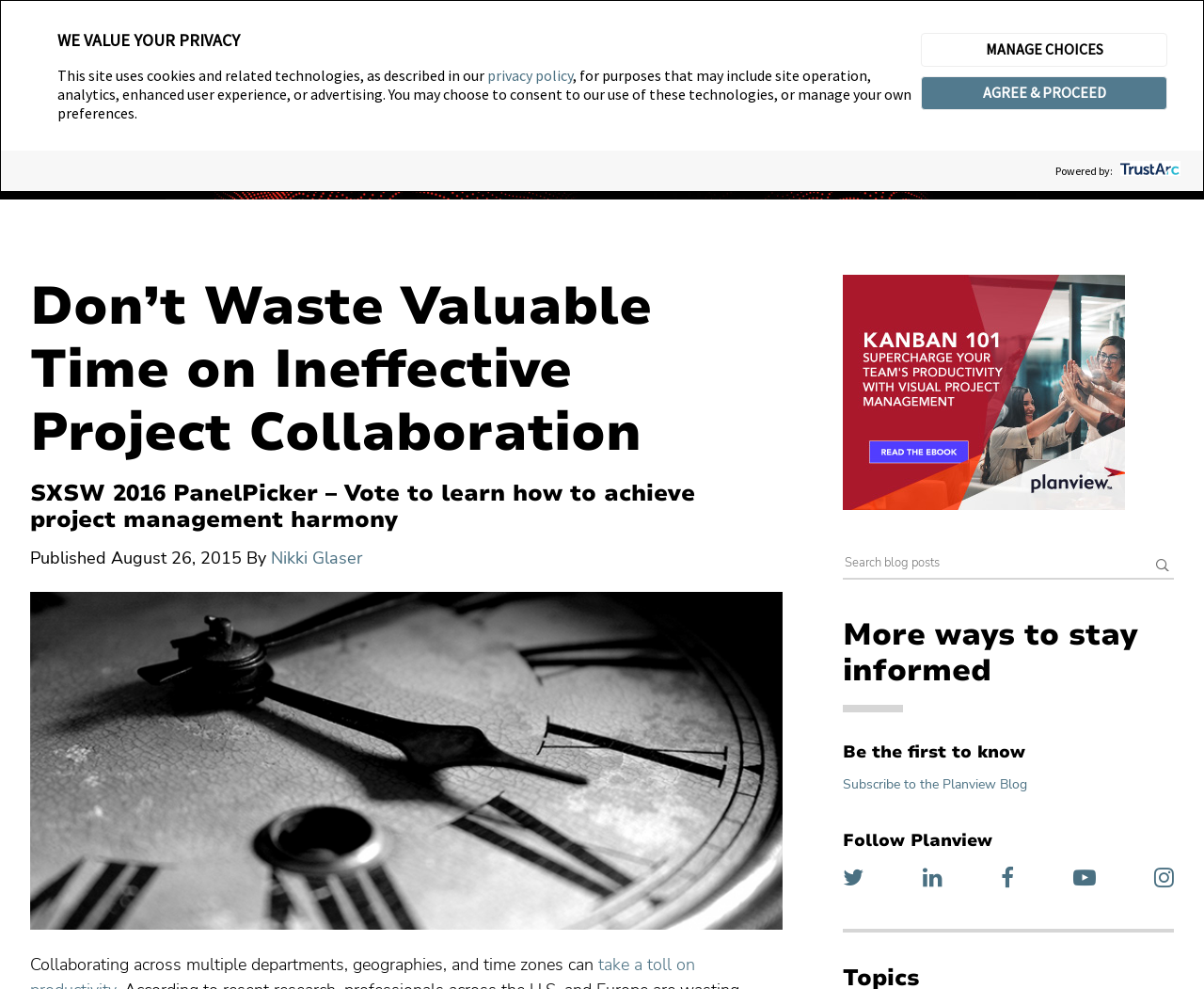What is the purpose of the search bar? Look at the image and give a one-word or short phrase answer.

Search for blog posts